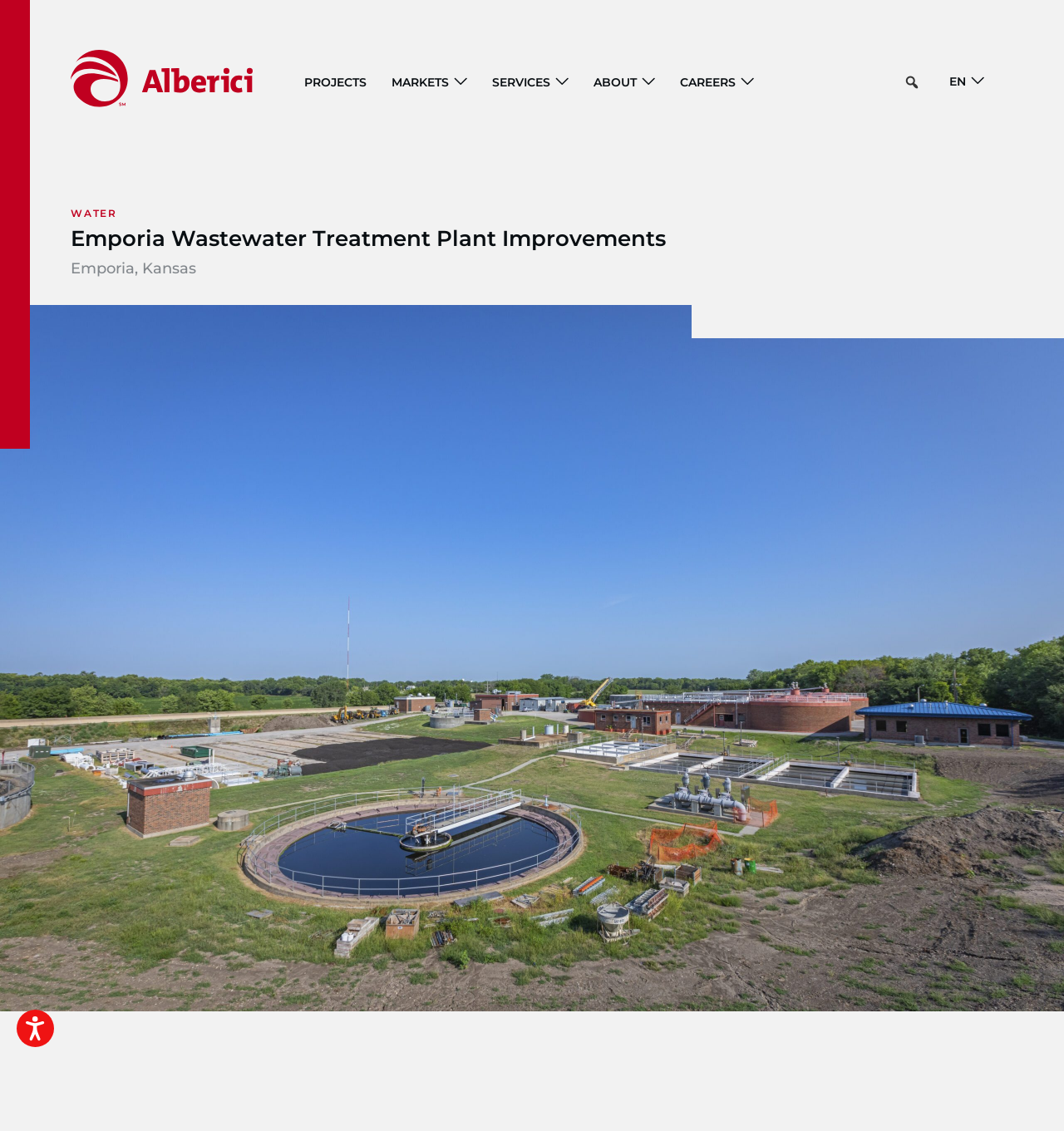What is the location of the wastewater treatment plant?
Using the picture, provide a one-word or short phrase answer.

Emporia, Kansas